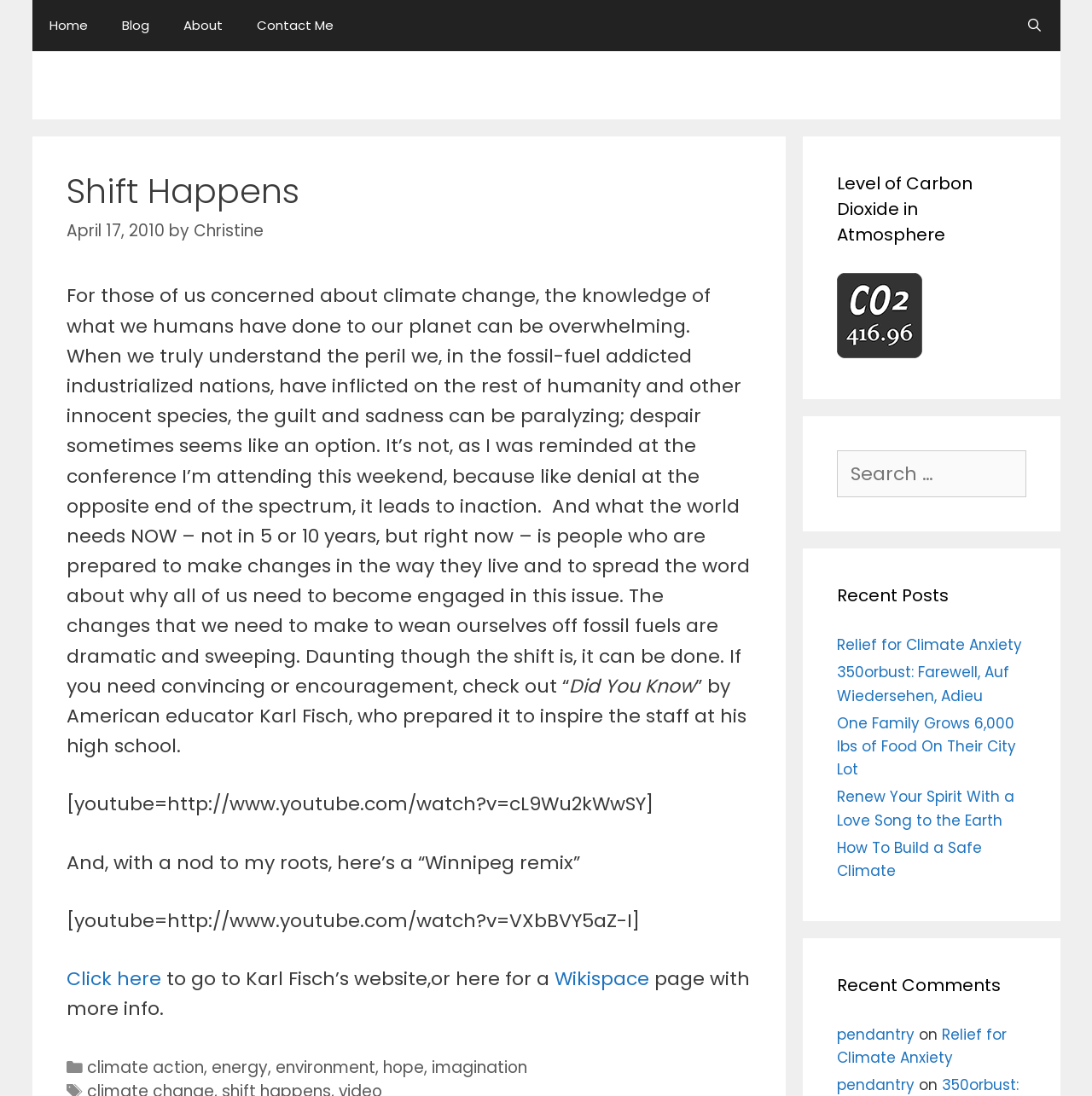Locate the bounding box coordinates of the element I should click to achieve the following instruction: "Click on the 'Home' link".

[0.029, 0.0, 0.096, 0.047]